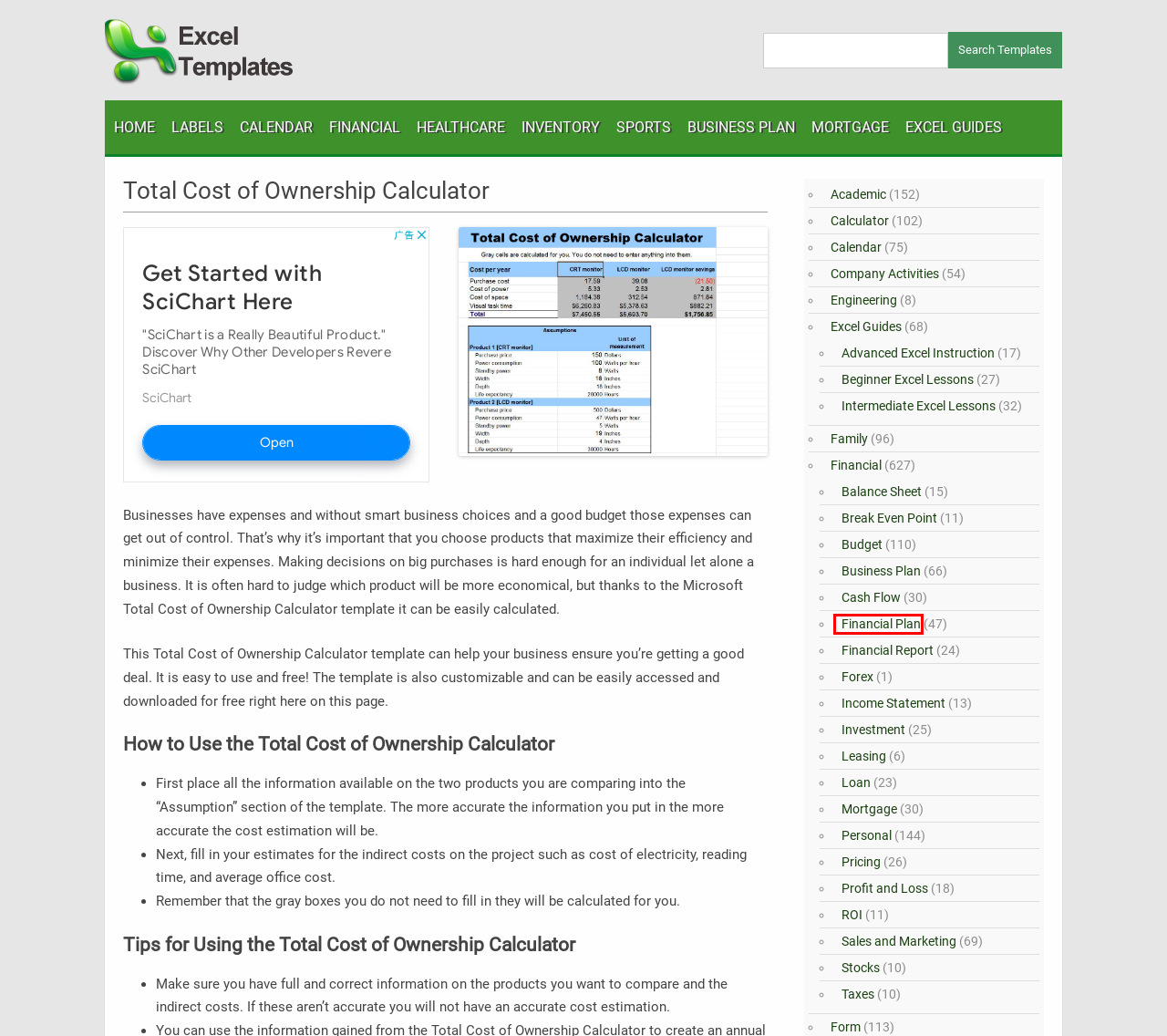Look at the screenshot of a webpage where a red rectangle bounding box is present. Choose the webpage description that best describes the new webpage after clicking the element inside the red bounding box. Here are the candidates:
A. Break Even Point | Break Even Point Calculator
B. Profit and Loss | Profit and Loss Template
C. ROI Spreadsheet | ROI calculation
D. Academic Calendar Template | Academic Planner Template
E. Calendar Template Excel | Printable Calendars
F. Mortgage Calculators | Mortgage Payment Calculators
G. Excel Templates | Excel Spreadsheets
H. Financial Planning Worksheet | Financial Planning Spreadsheet

H